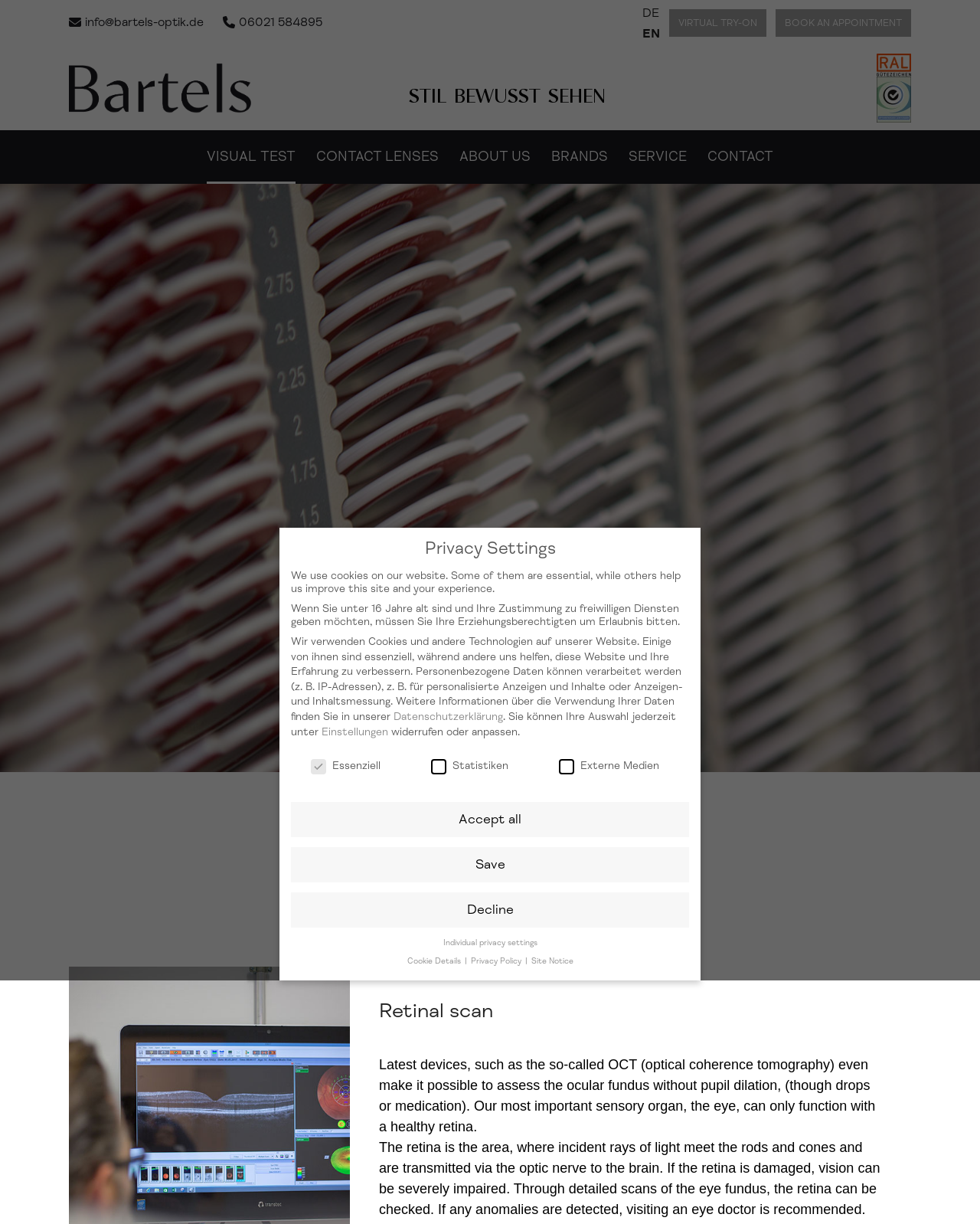Provide the bounding box coordinates of the UI element that matches the description: "Datenschutzerklärung".

[0.402, 0.904, 0.513, 0.915]